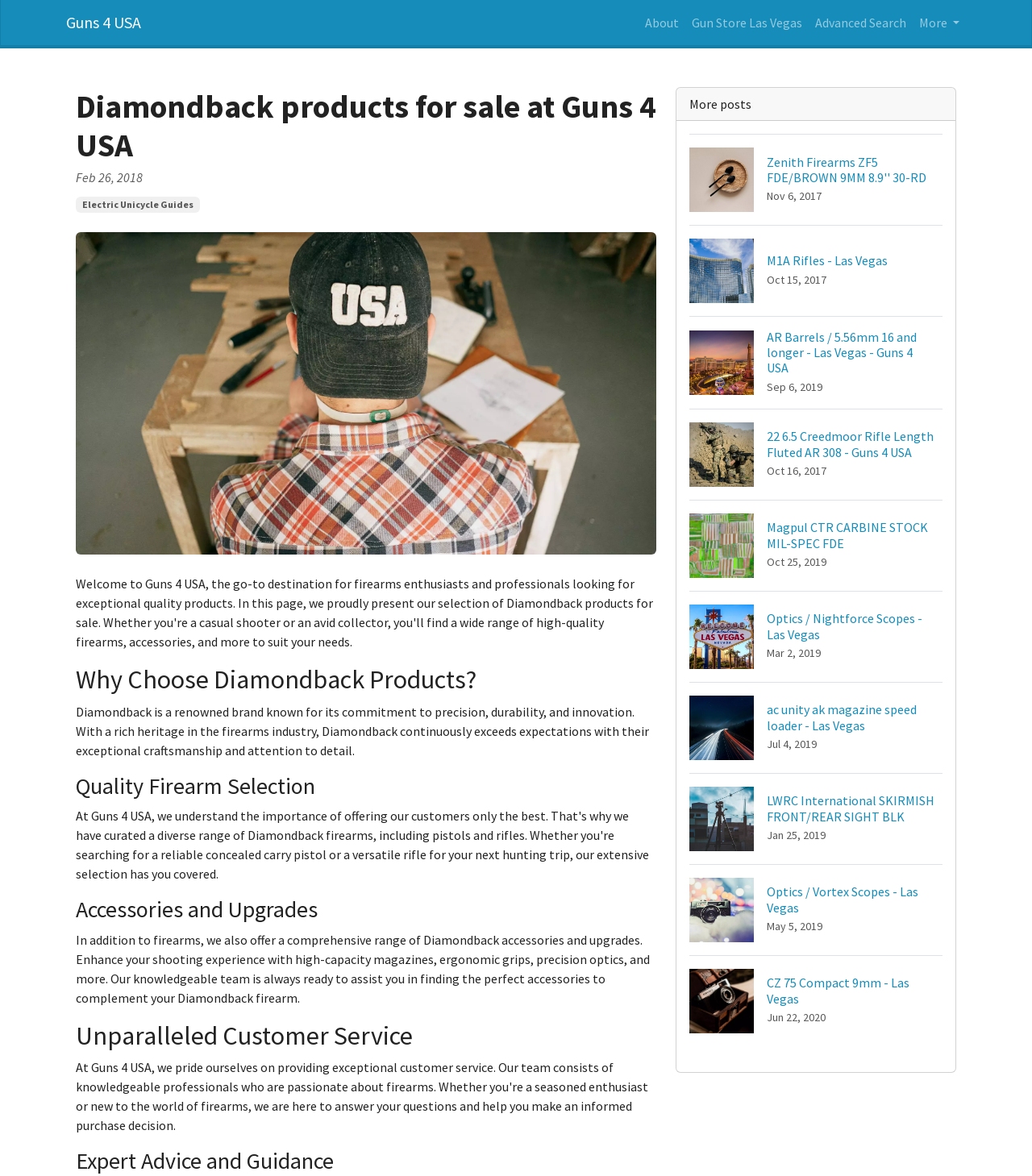Give the bounding box coordinates for this UI element: "Gun Store Las Vegas". The coordinates should be four float numbers between 0 and 1, arranged as [left, top, right, bottom].

[0.664, 0.005, 0.784, 0.033]